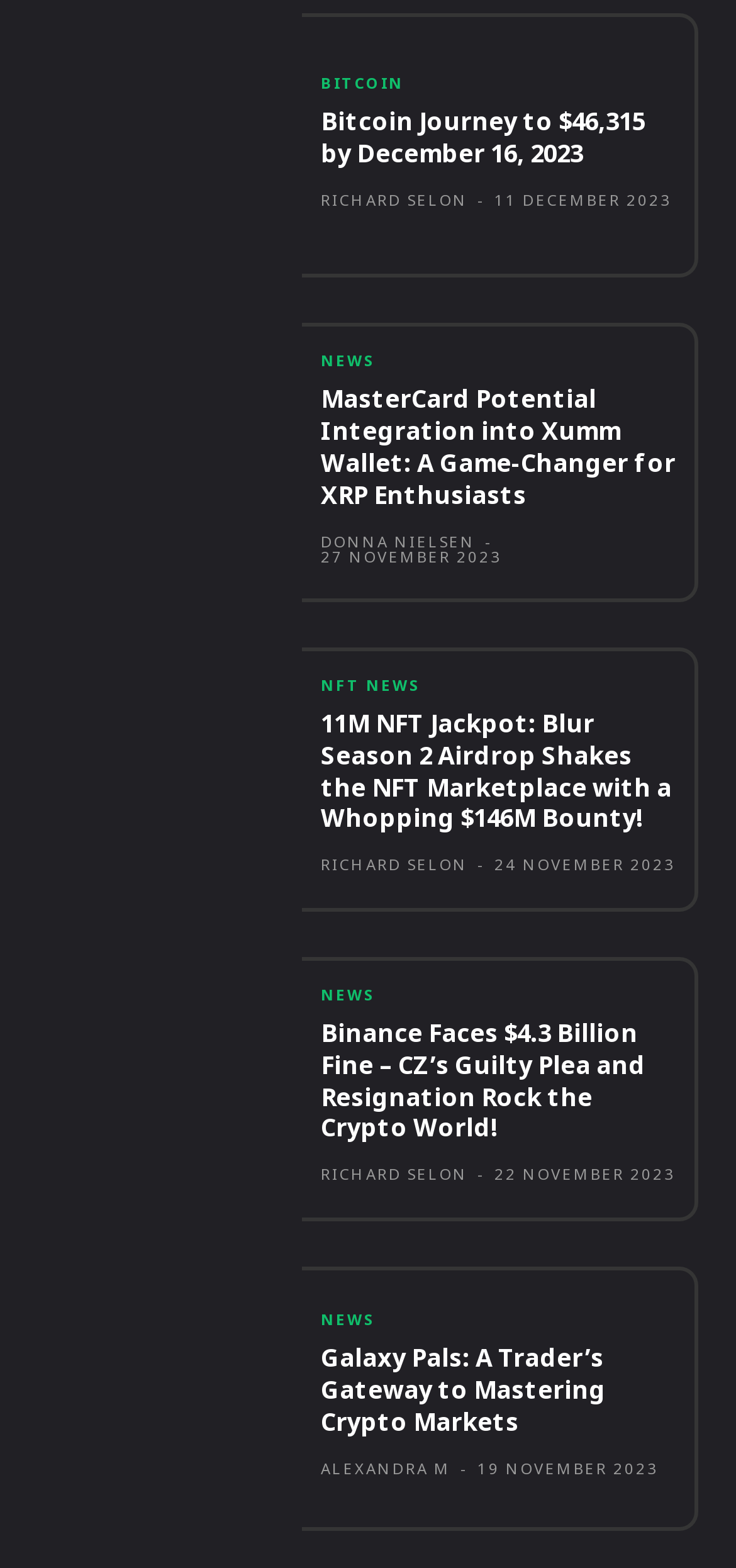Could you please study the image and provide a detailed answer to the question:
What is the topic of the second news article?

I looked at the second heading with the type 'link' that has a description starting with a capital letter, which is 'MasterCard Potential Integration into Xumm Wallet: A Game-Changer for XRP Enthusiasts'. The topic of this article is related to XRP Enthusiasts.